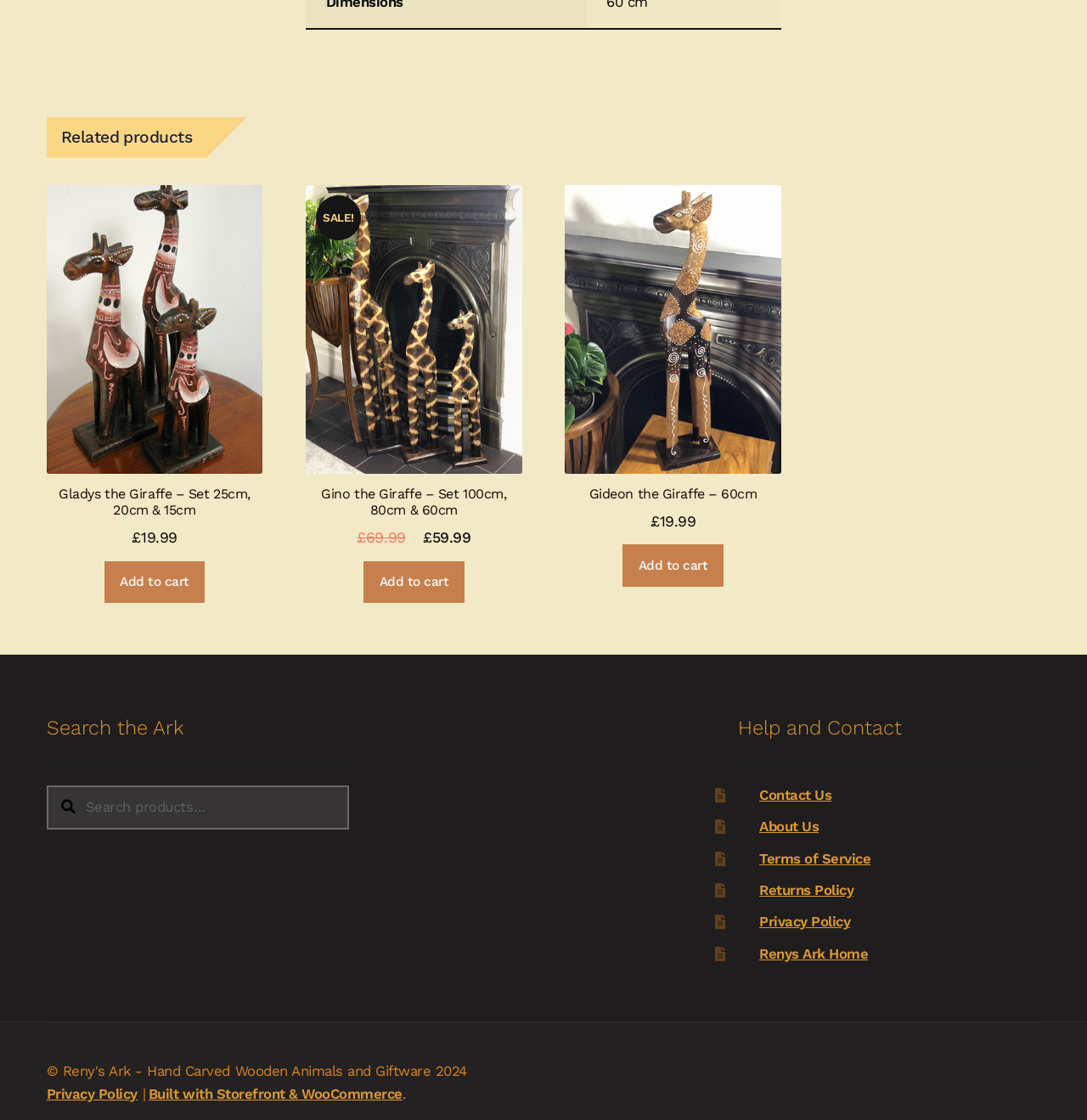Identify the bounding box for the given UI element using the description provided. Coordinates should be in the format (top-left x, top-left y, bottom-right x, bottom-right y) and must be between 0 and 1. Here is the description: Privacy Policy

[0.698, 0.815, 0.782, 0.83]